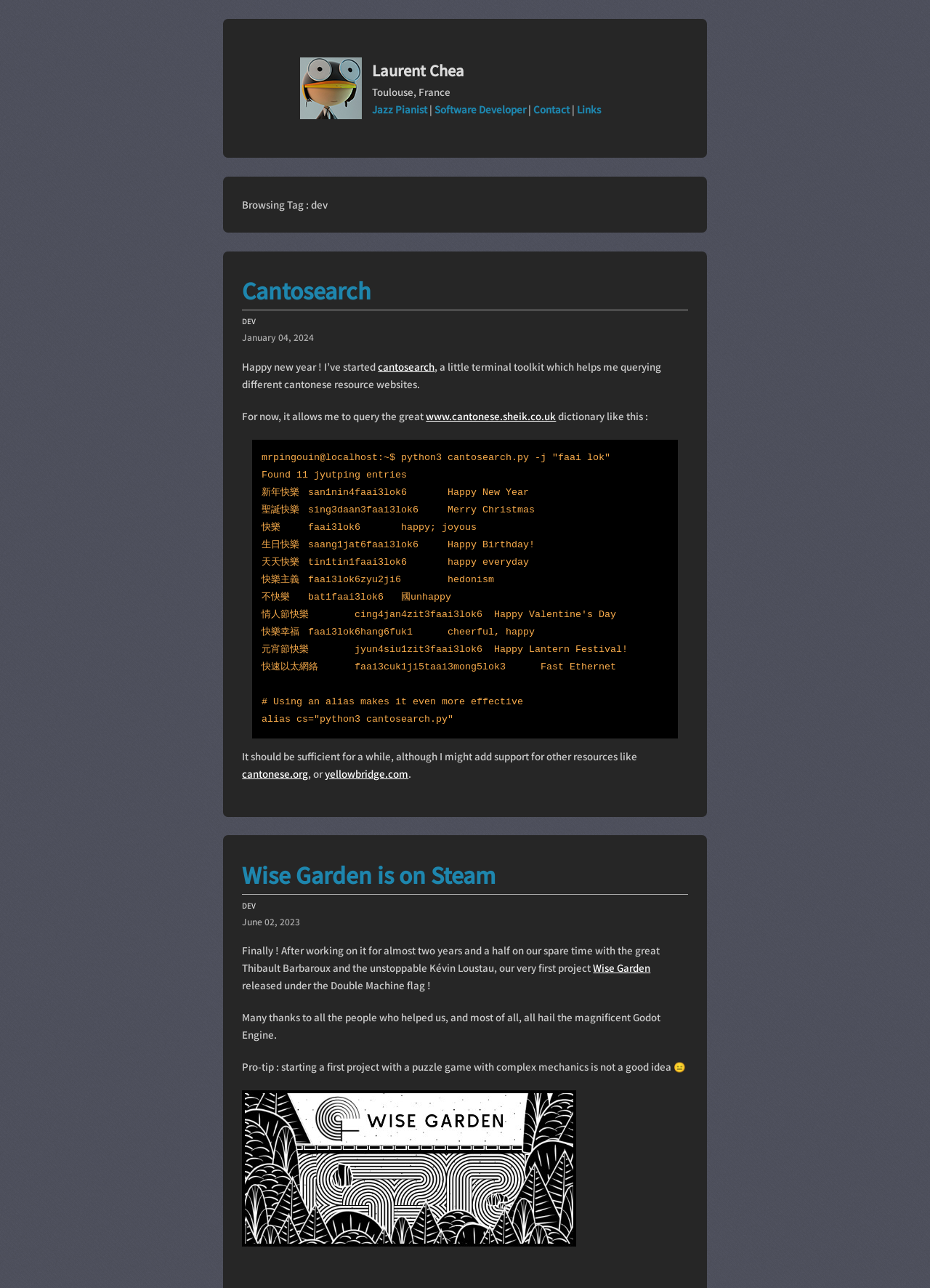Explain the features and main sections of the webpage comprehensively.

This webpage is about Laurent Chea, a jazz pianist and software developer from Toulouse, France. At the top of the page, there is an image and a link to Laurent Chea's name, followed by a brief description of his professions. Below this, there are several links to other pages, including "Contact" and "Links".

The main content of the page is divided into two articles. The first article has a heading "Cantosearch" and describes a terminal toolkit that Laurent Chea has developed to query Cantonese resource websites. The article includes a code block showing an example of how to use the toolkit, as well as links to the websites that the toolkit can query.

The second article has a heading "Wise Garden is on Steam" and announces the release of a puzzle game called Wise Garden, which was developed by Laurent Chea and his team. The article includes a link to the game's page on Steam, as well as a brief description of the game and a GIF image.

Throughout the page, there are several links to other websites and resources, including Cantonese language resources and game development platforms. The page also includes timestamps for each article, indicating when they were published.